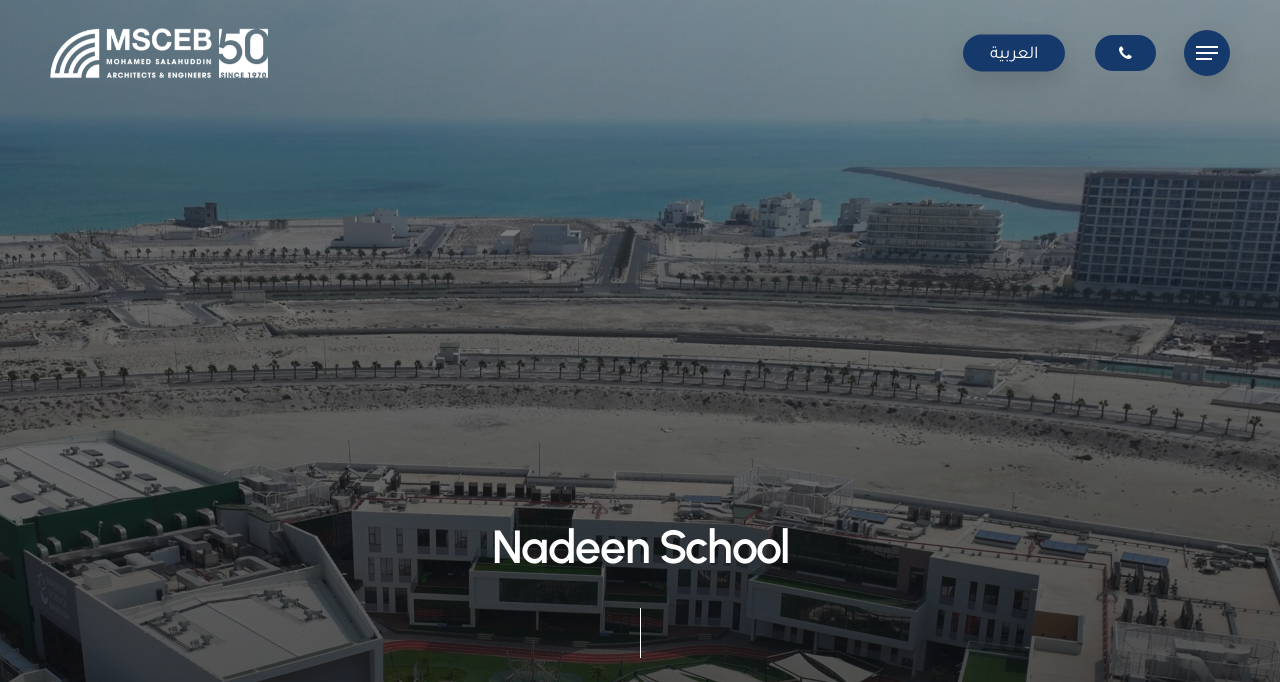Based on the provided description, "Menu", find the bounding box of the corresponding UI element in the screenshot.

[0.925, 0.062, 0.961, 0.093]